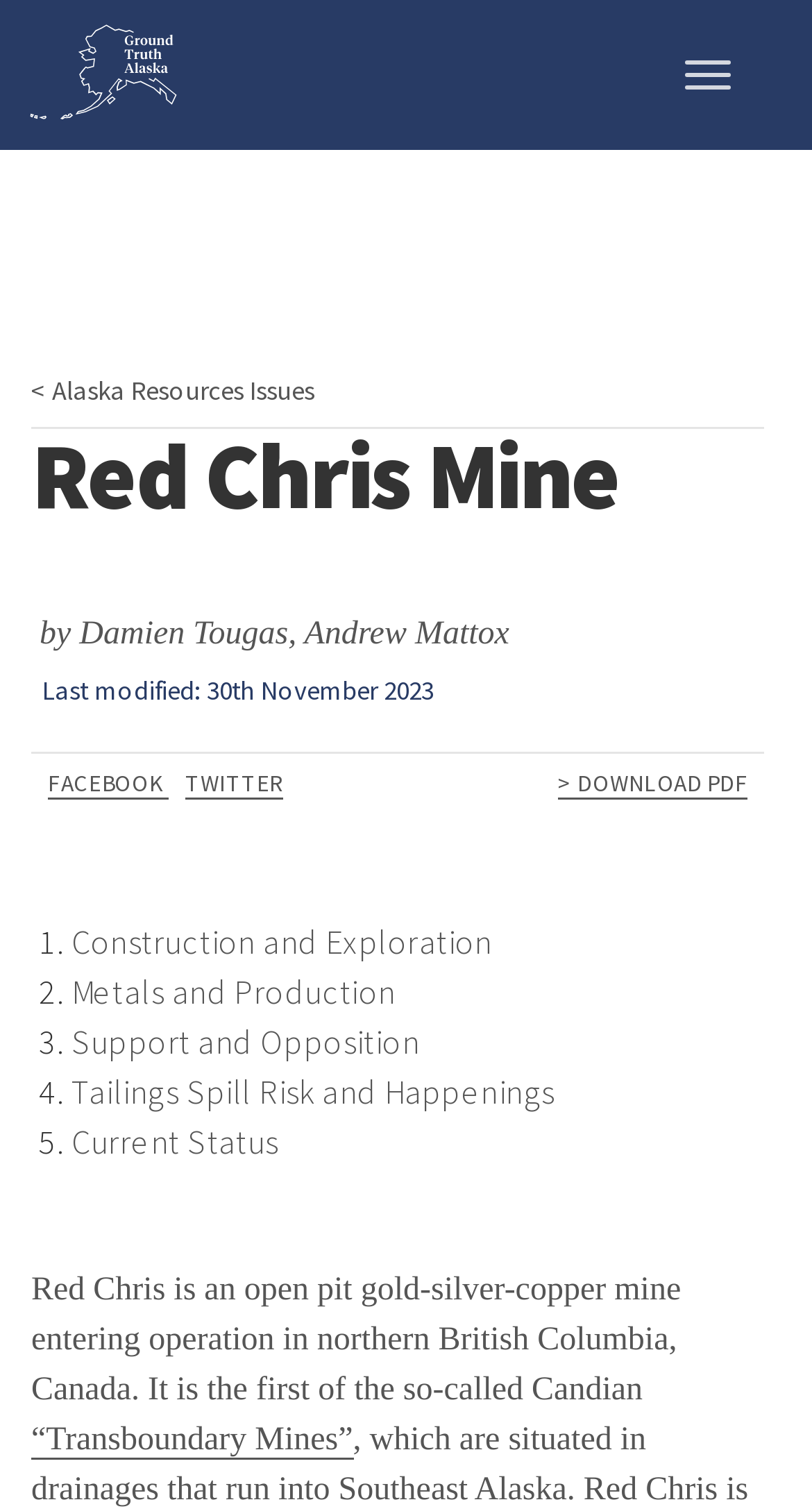Extract the main headline from the webpage and generate its text.

Red Chris Mine